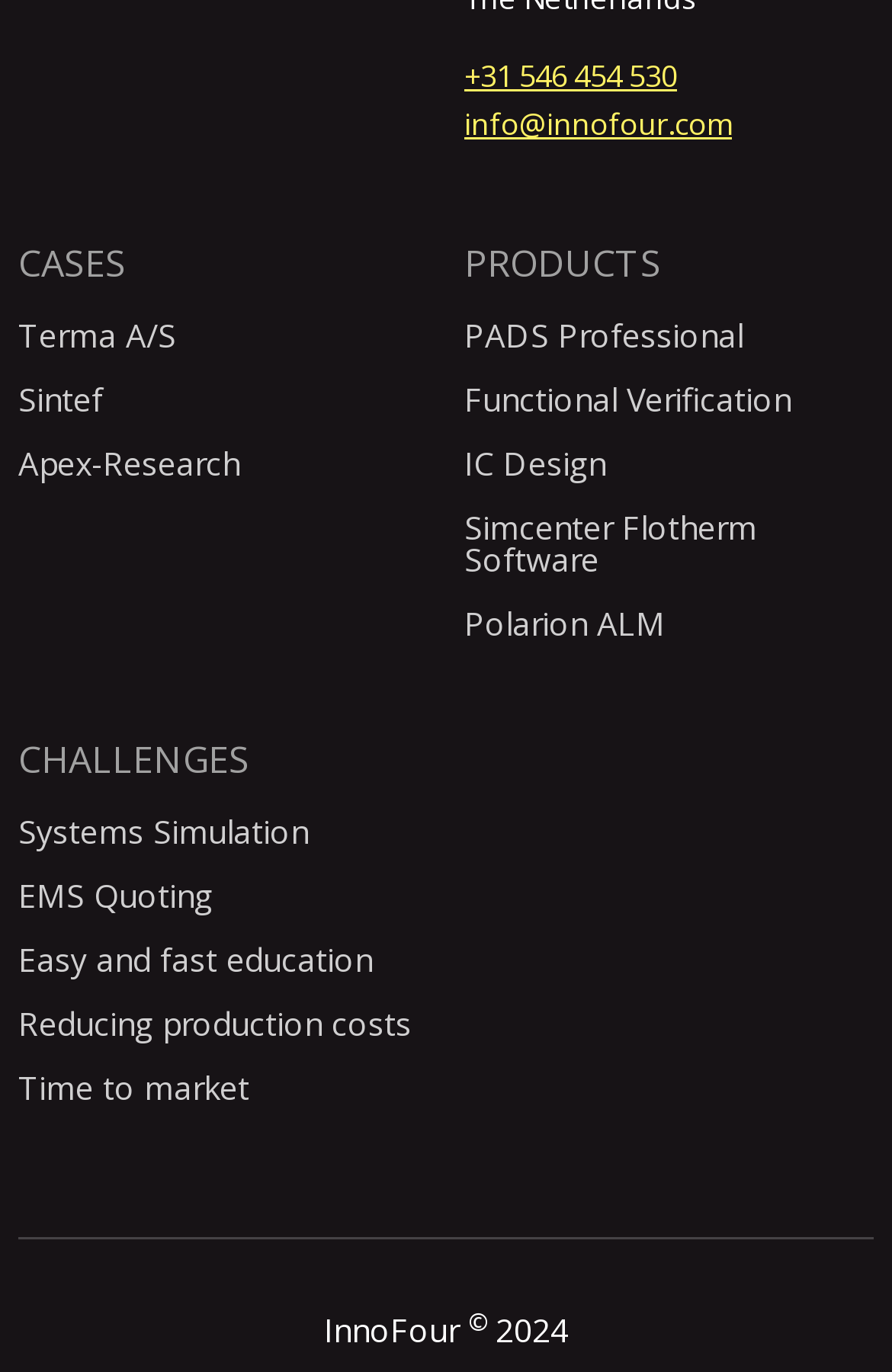Can you find the bounding box coordinates for the UI element given this description: "Easy and fast education"? Provide the coordinates as four float numbers between 0 and 1: [left, top, right, bottom].

[0.021, 0.684, 0.418, 0.716]